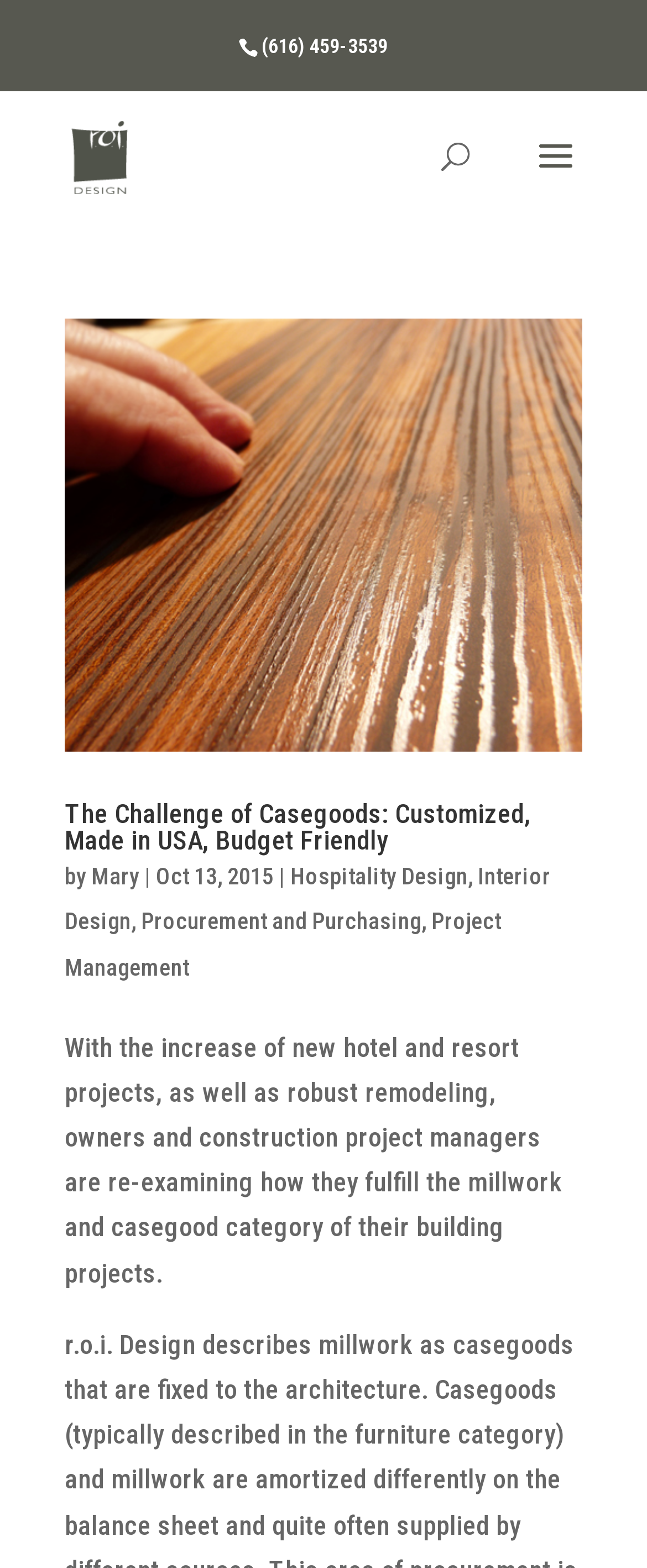Who wrote the article on the webpage?
From the details in the image, provide a complete and detailed answer to the question.

I found the link element with text 'Mary' at coordinates [0.141, 0.55, 0.215, 0.567] and inferred that Mary is the author of the article.